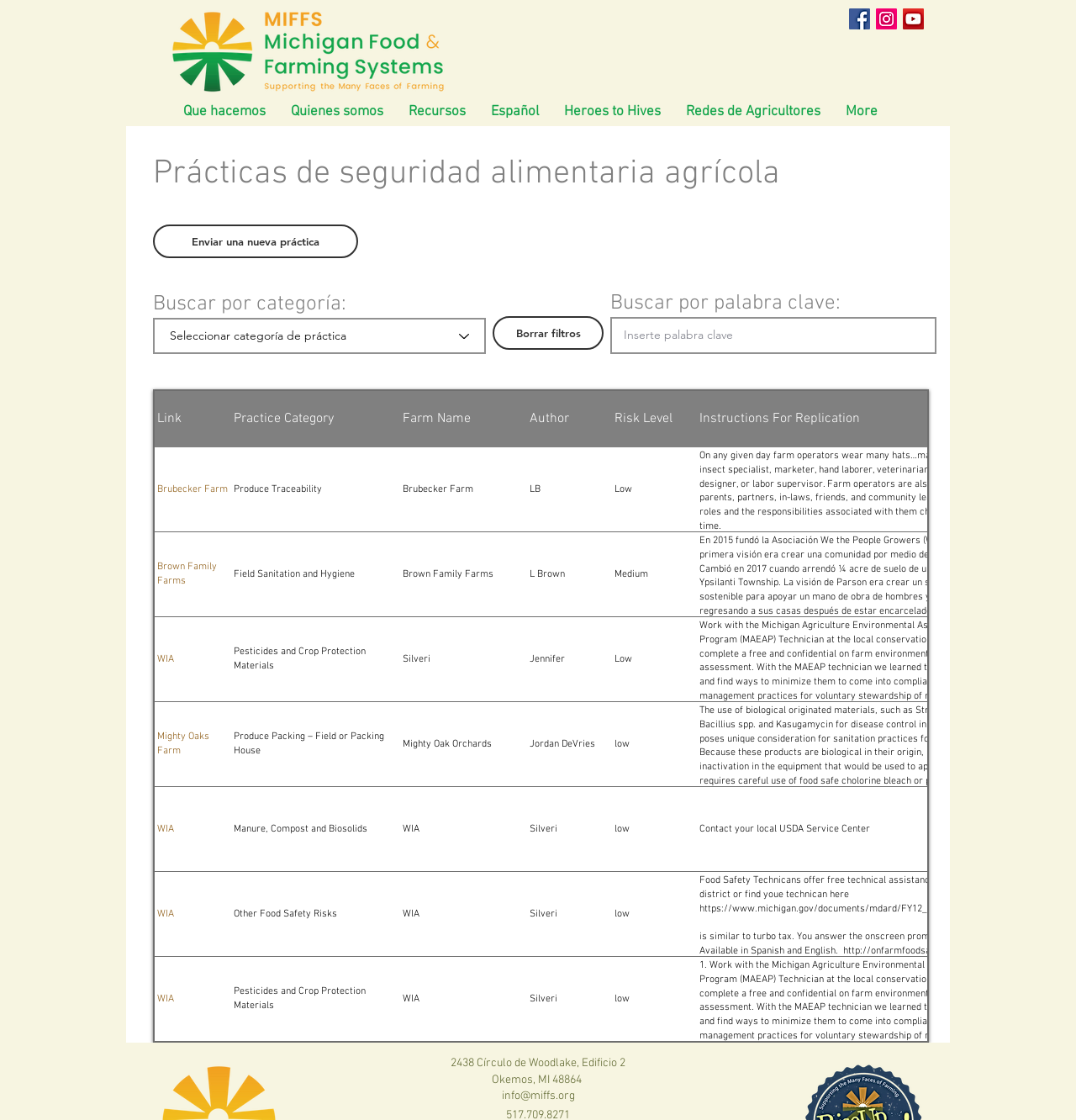Please predict the bounding box coordinates of the element's region where a click is necessary to complete the following instruction: "Clear filters". The coordinates should be represented by four float numbers between 0 and 1, i.e., [left, top, right, bottom].

[0.458, 0.282, 0.561, 0.312]